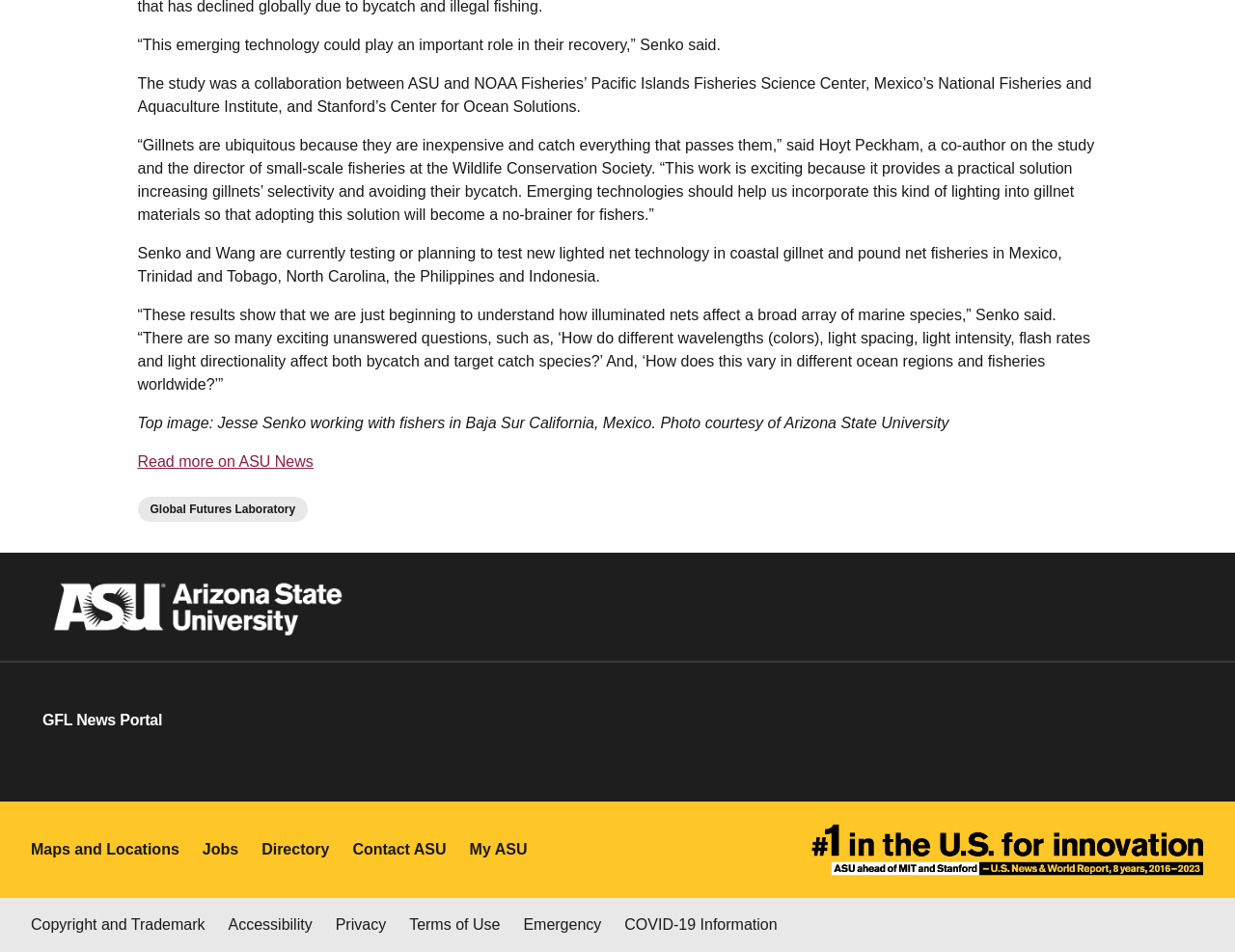What is the name of the center where Hoyt Peckham is the director?
Using the image, provide a detailed and thorough answer to the question.

The name of the center where Hoyt Peckham is the director is the Wildlife Conservation Society, as stated in the quote from Hoyt Peckham, which identifies him as the director of small-scale fisheries at the Wildlife Conservation Society.